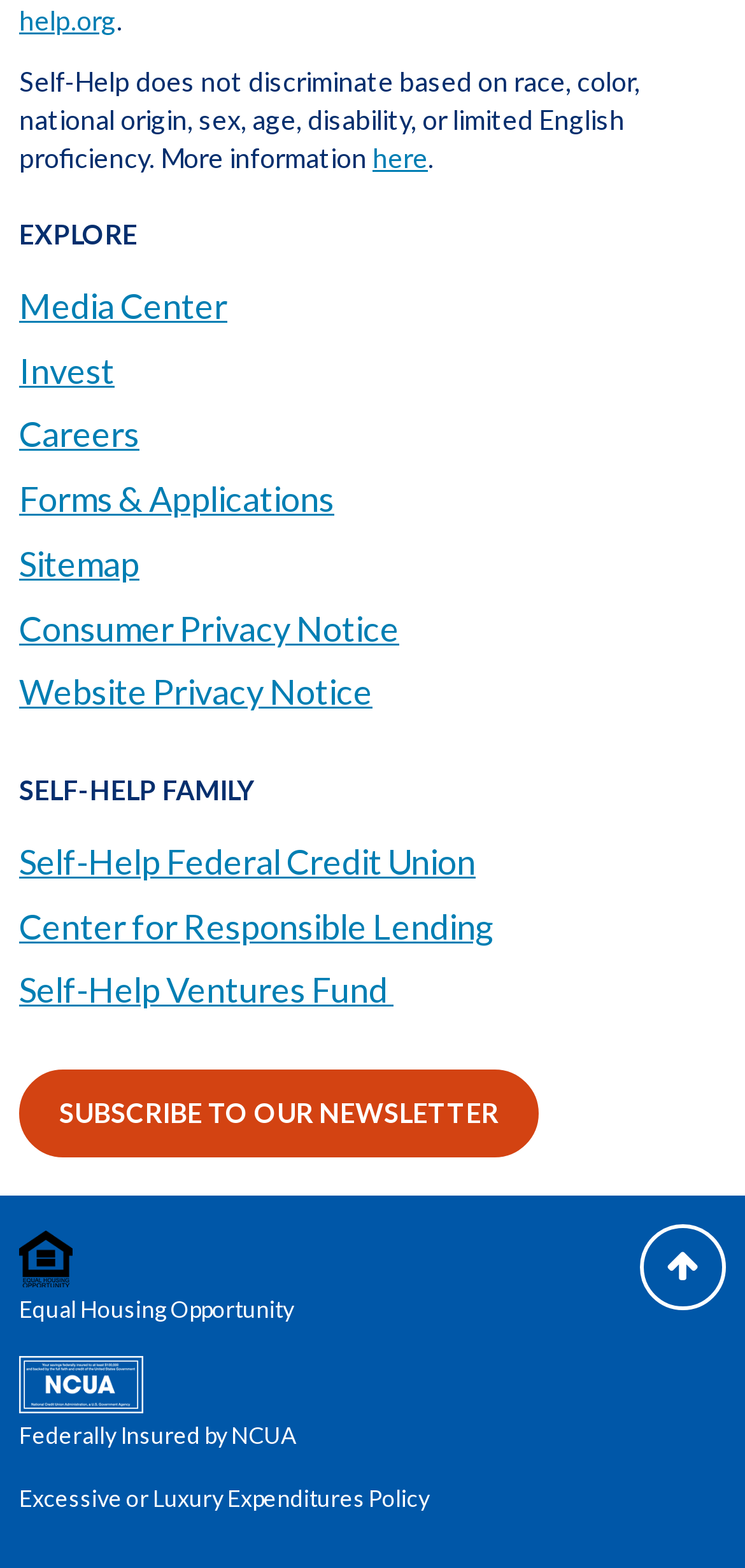What is the organization's stance on discrimination?
Please provide a comprehensive and detailed answer to the question.

The organization's stance on discrimination is clearly stated in the static text at the top of the page, which says 'Self-Help does not discriminate based on race, color, national origin, sex, age, disability, or limited English proficiency.'